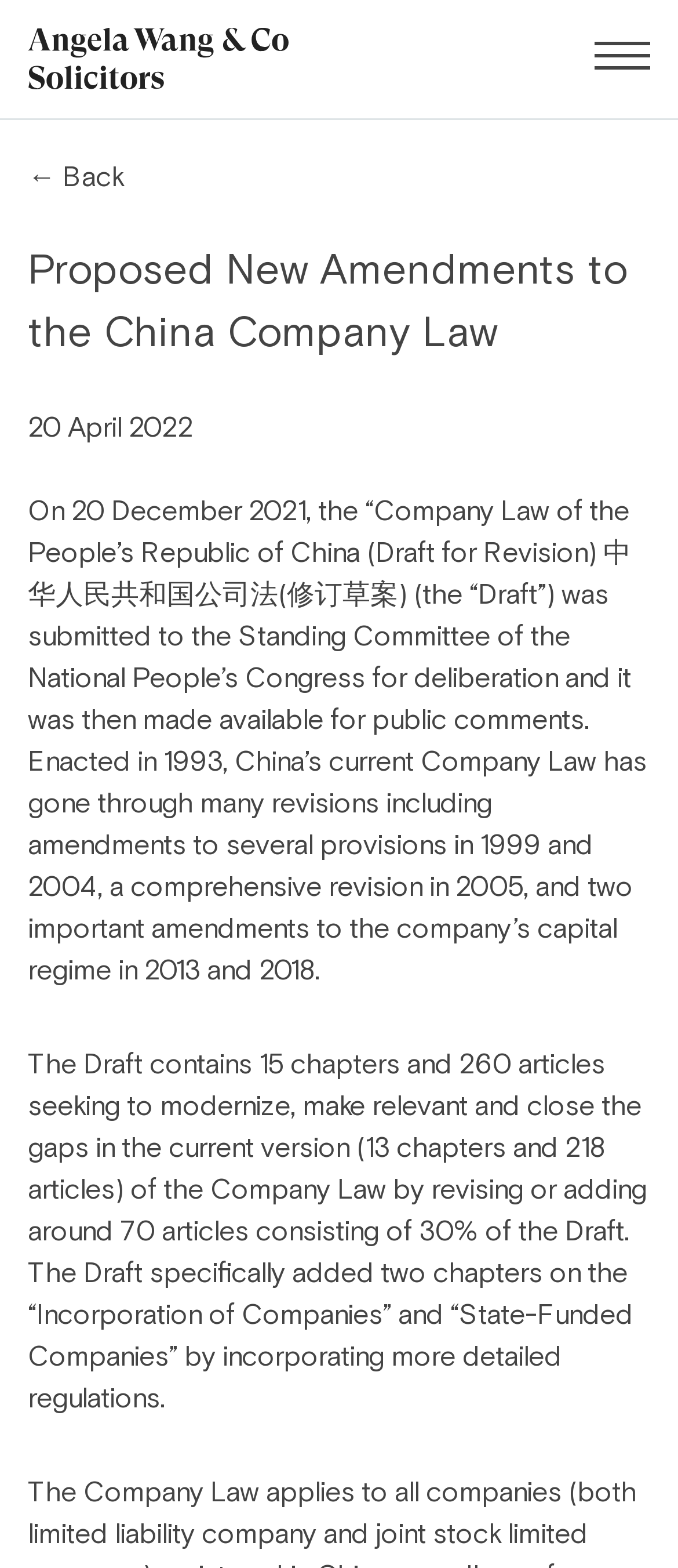Identify the bounding box coordinates for the UI element mentioned here: "Angela Wang & Co.". Provide the coordinates as four float values between 0 and 1, i.e., [left, top, right, bottom].

[0.041, 0.018, 0.426, 0.062]